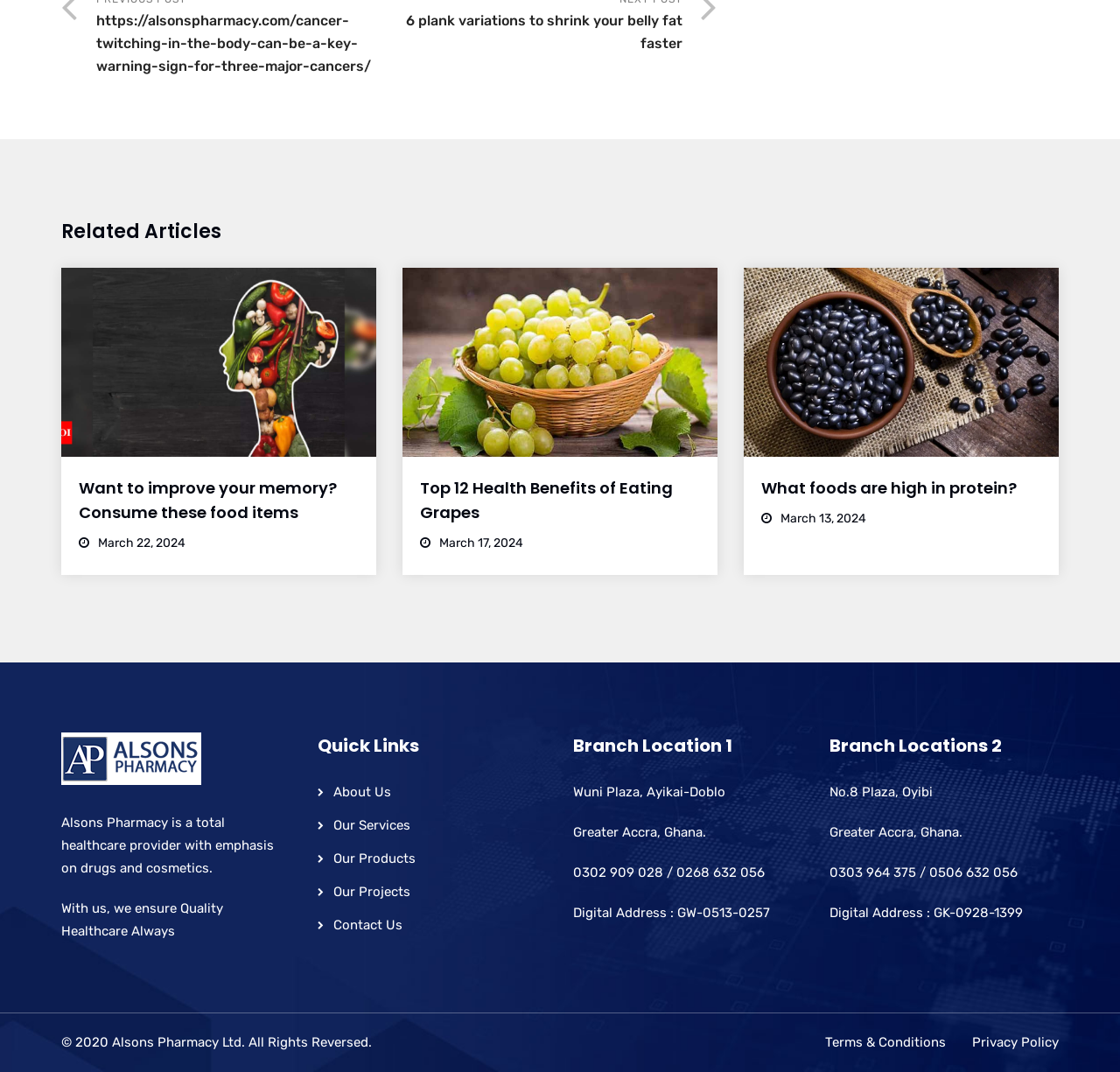Predict the bounding box of the UI element based on the description: "Terms & Conditions". The coordinates should be four float numbers between 0 and 1, formatted as [left, top, right, bottom].

[0.737, 0.965, 0.845, 0.98]